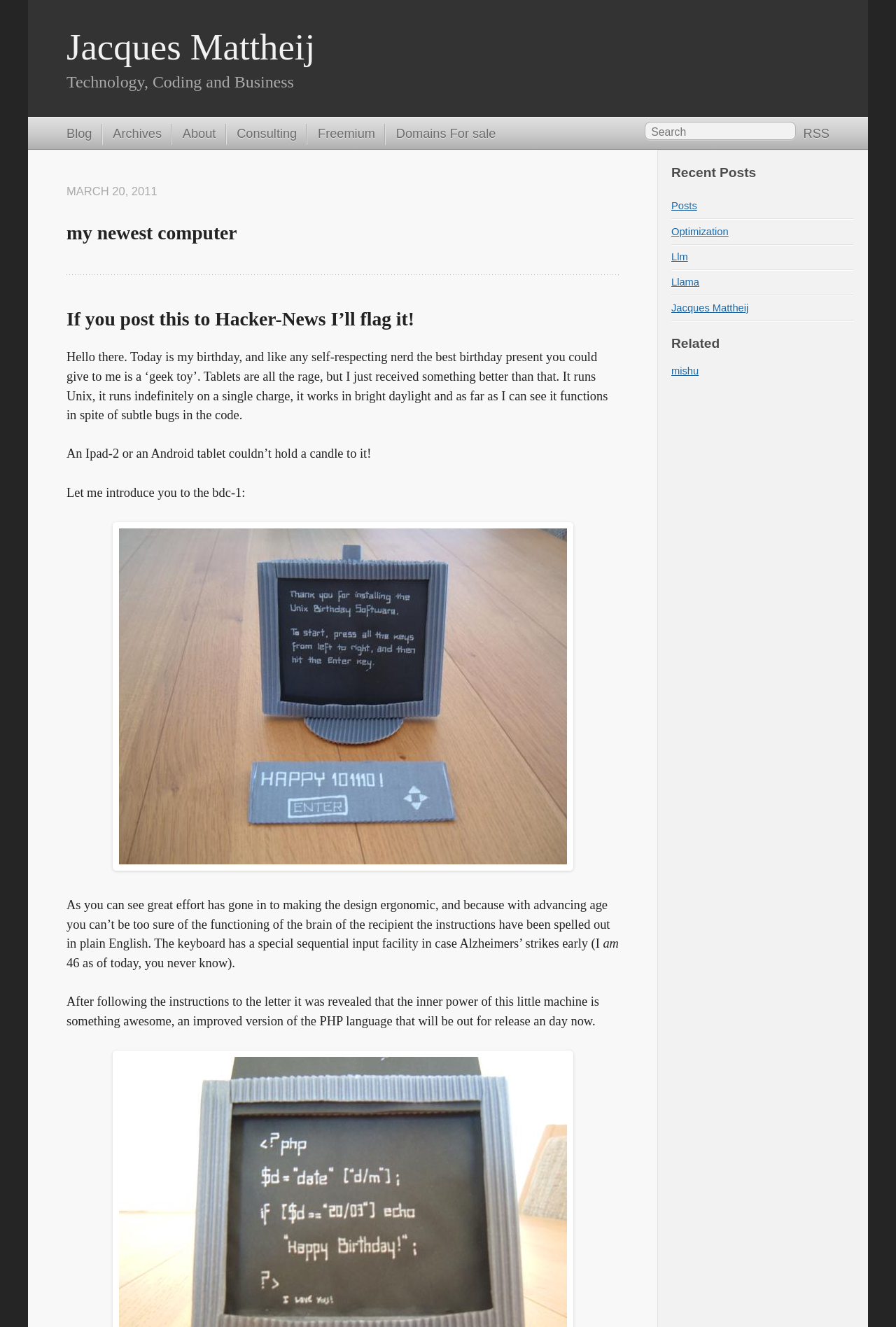Please provide a short answer using a single word or phrase for the question:
What is the date of the blog post?

MARCH 20, 2011